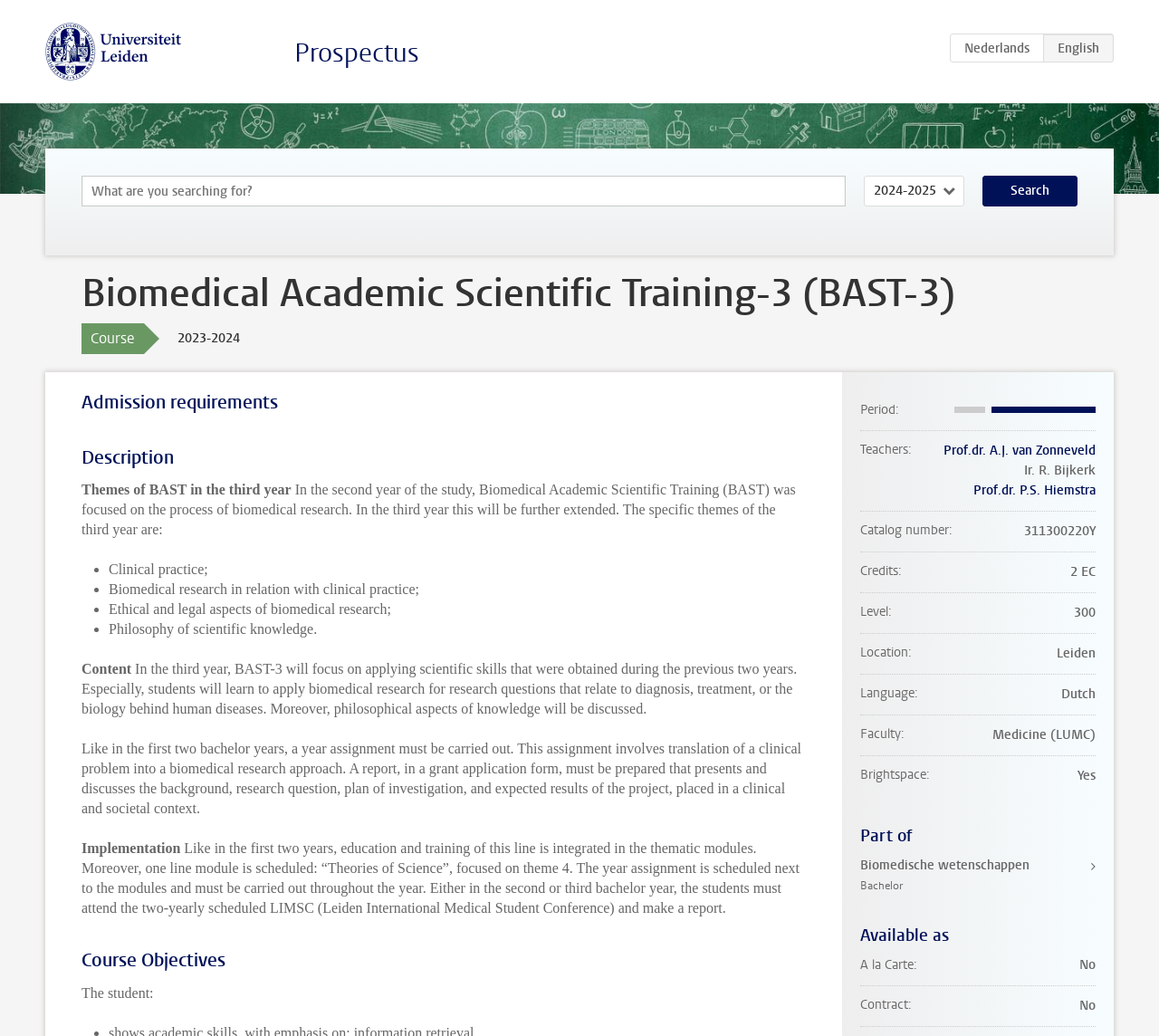Pinpoint the bounding box coordinates of the area that should be clicked to complete the following instruction: "Click on the link to the course prospectus". The coordinates must be given as four float numbers between 0 and 1, i.e., [left, top, right, bottom].

[0.254, 0.035, 0.362, 0.067]